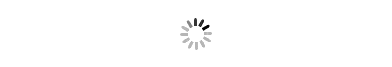Can you give a detailed response to the following question using the information from the image? What does the loading spinner signal to users?

The loading spinner signals to users that the system is actively processing their request, which helps manage their expectations during periods of waiting and provides a better user experience.